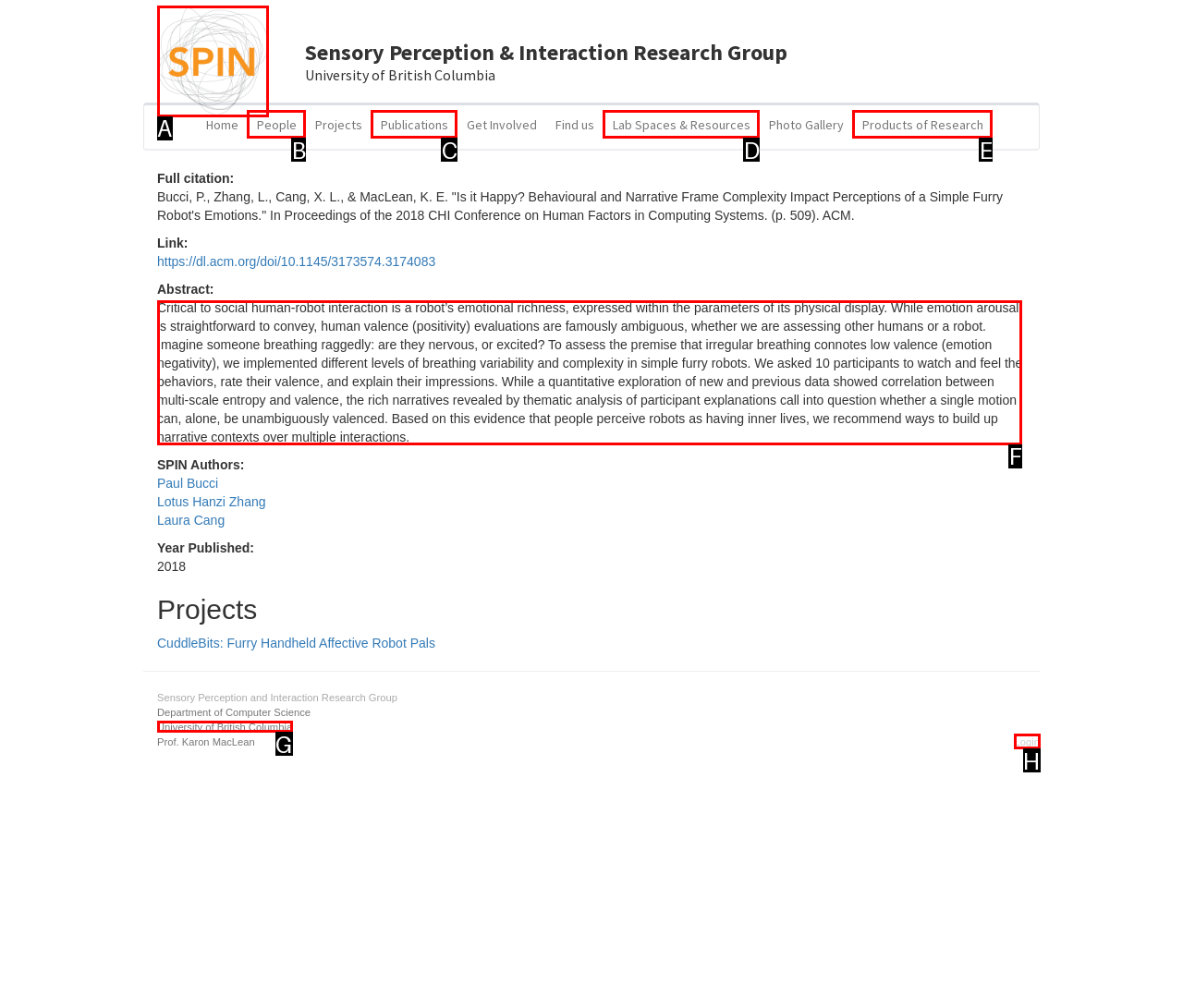Determine which option you need to click to execute the following task: Read the abstract of the research paper. Provide your answer as a single letter.

F